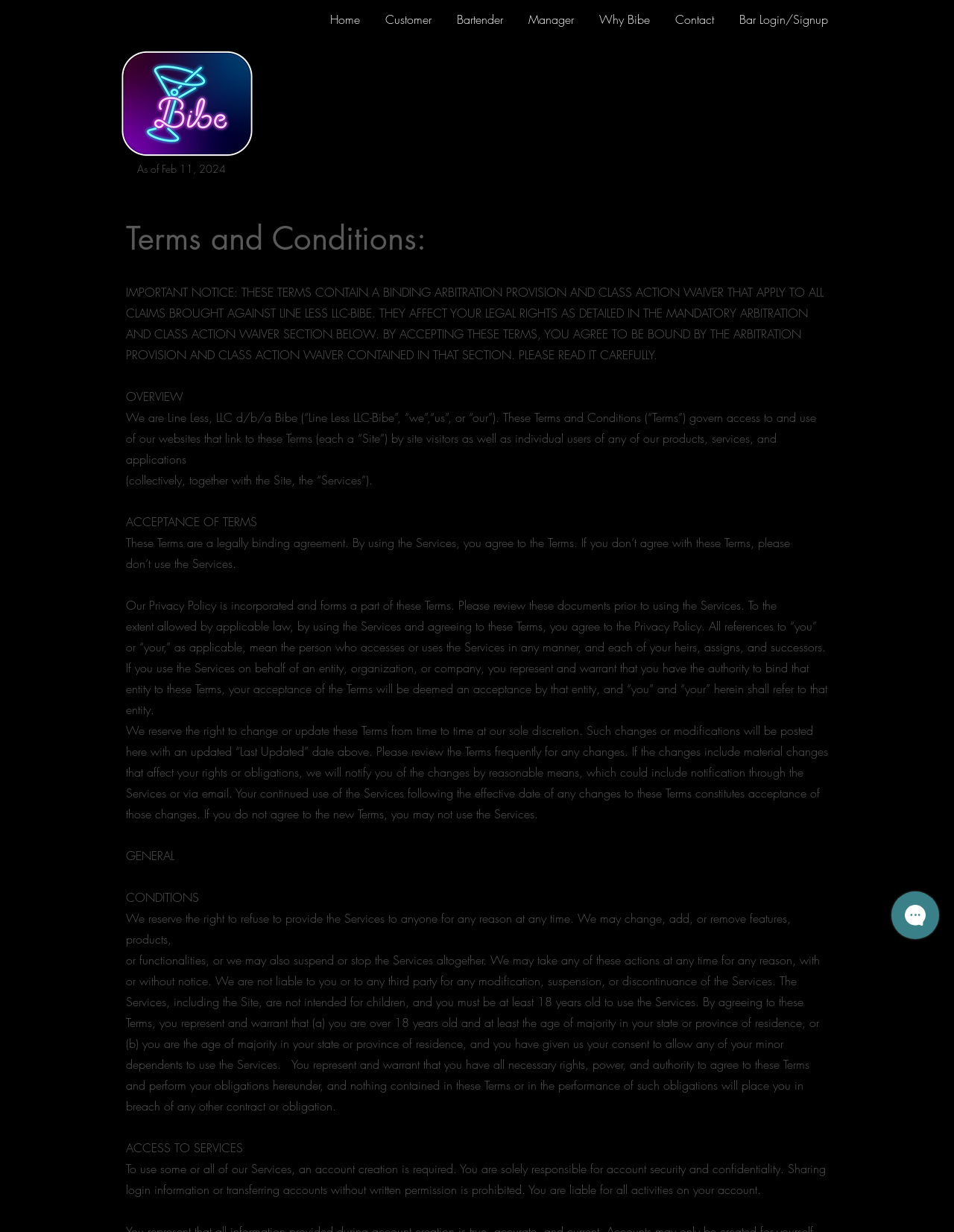What is the name of the company mentioned in the terms and conditions? Refer to the image and provide a one-word or short phrase answer.

Line Less LLC-Bibe